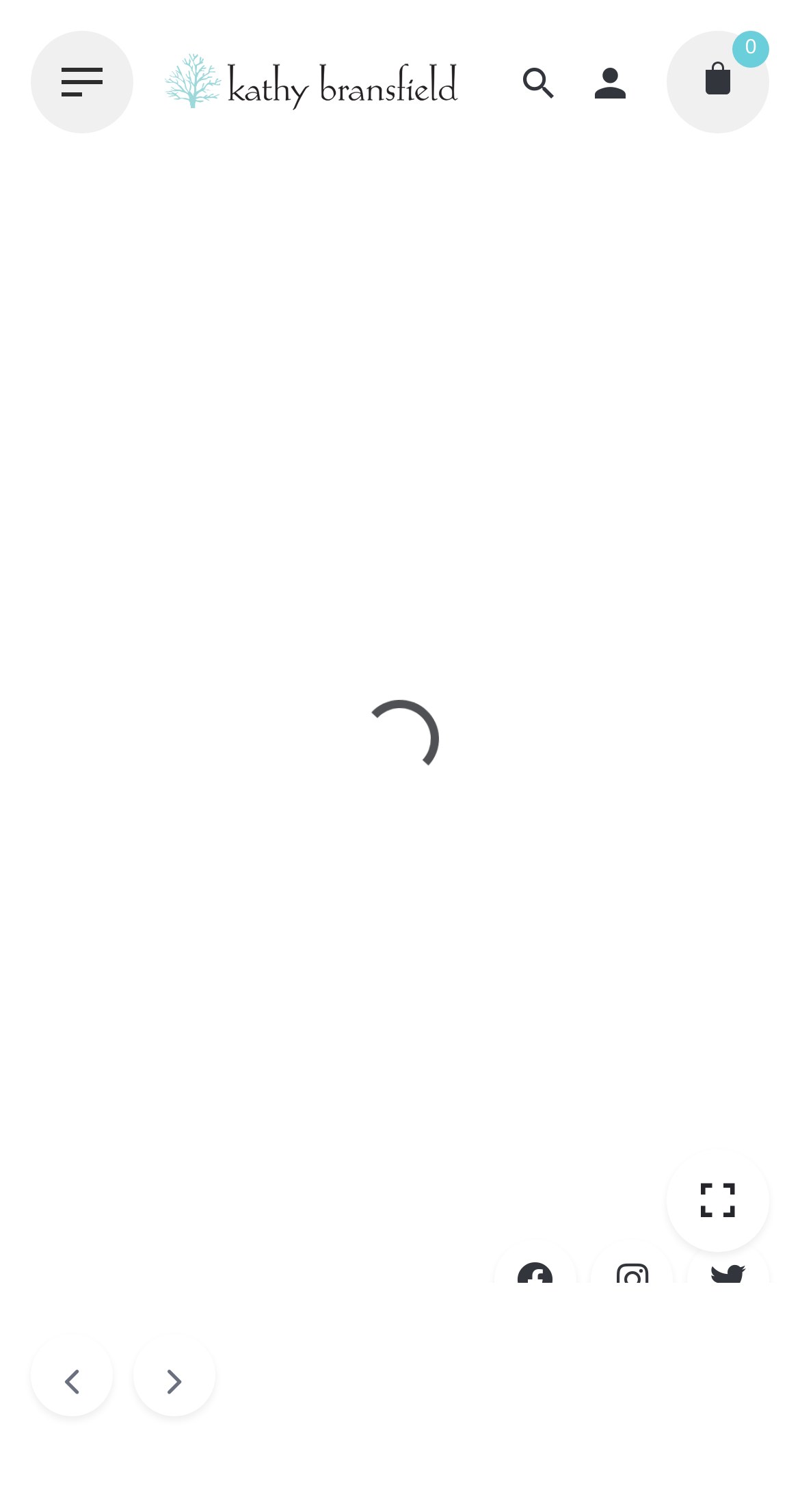Predict the bounding box for the UI component with the following description: "0".

[0.808, 0.02, 0.962, 0.088]